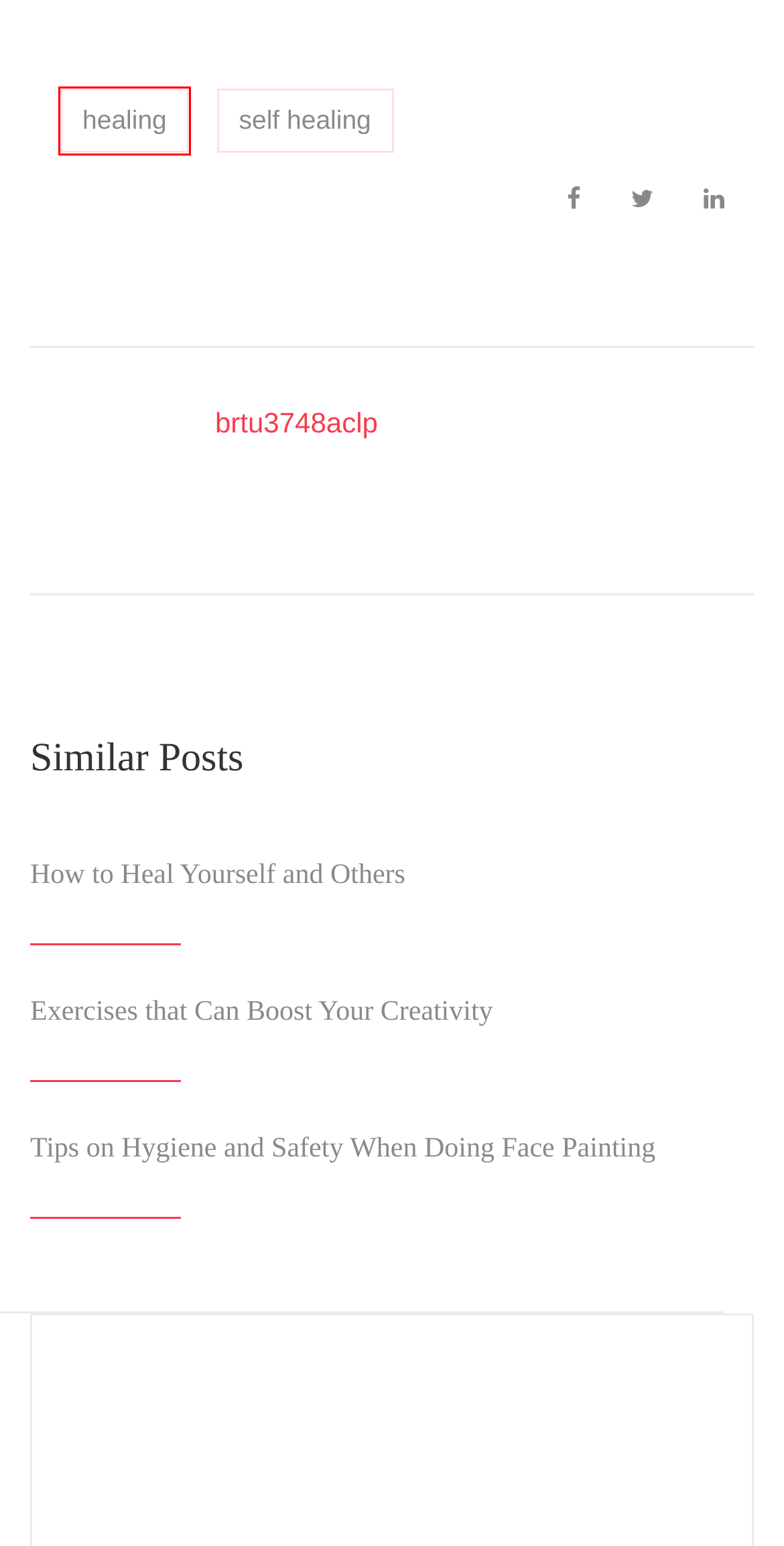With the provided screenshot showing a webpage and a red bounding box, determine which webpage description best fits the new page that appears after clicking the element inside the red box. Here are the options:
A. brtu3748aclp – 40 Secondi
B. self healing – 40 Secondi
C. Exercises that Can Boost Your Creativity – 40 Secondi
D. Unveiling the Art of Today – 40 Secondi
E. The Art of Karaoke: Exploring Visual Themes and Imagery in Gangnam’s Music Rooms – 40 Secondi
F. Tree Mural Defaced After Banksy Confirmed That the Street Art is His Work – 40 Secondi
G. Tips on Hygiene and Safety When Doing Face Painting – 40 Secondi
H. healing – 40 Secondi

H